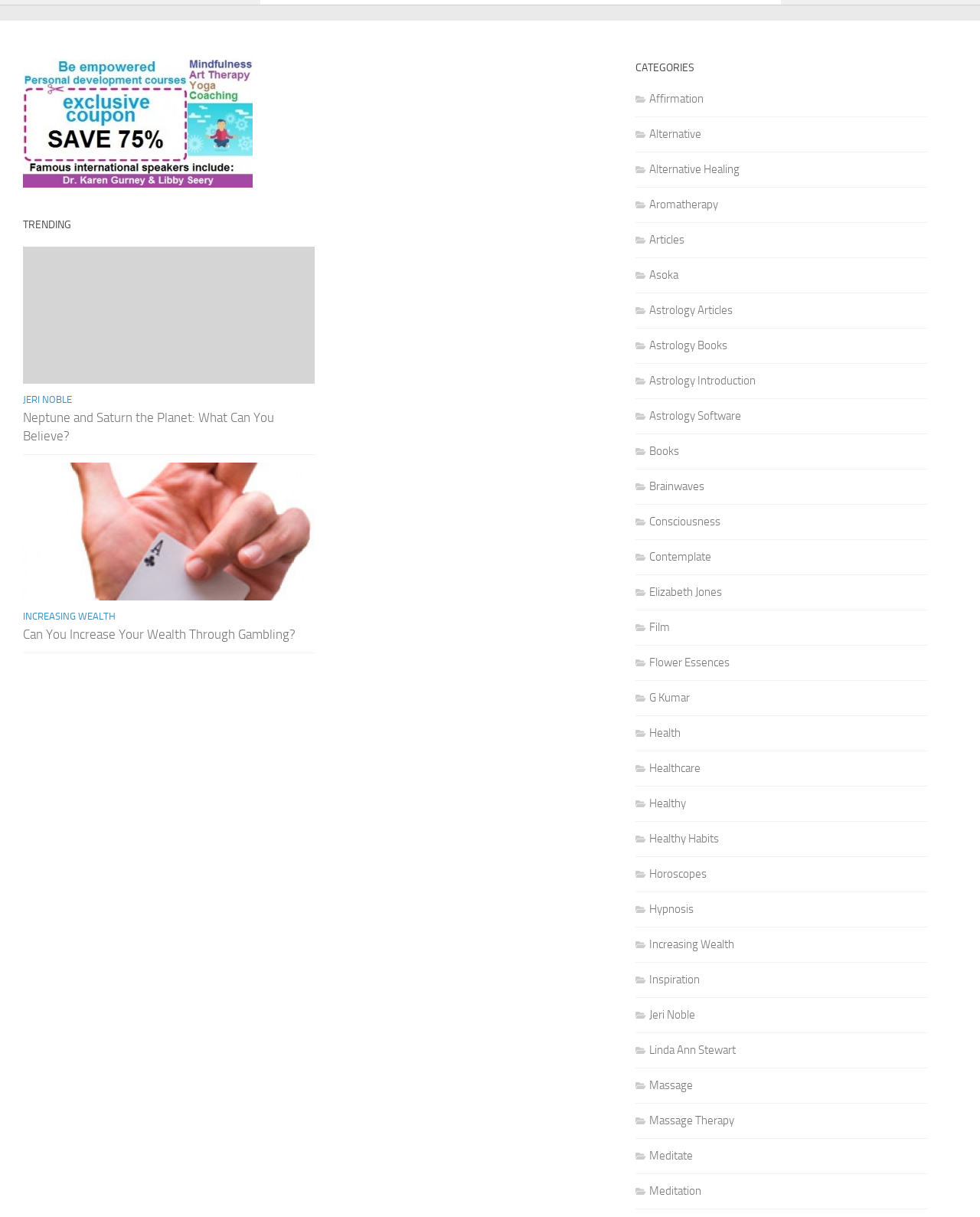Identify the bounding box coordinates for the element you need to click to achieve the following task: "Click on the 'TRENDING' heading". The coordinates must be four float values ranging from 0 to 1, formatted as [left, top, right, bottom].

[0.023, 0.177, 0.321, 0.192]